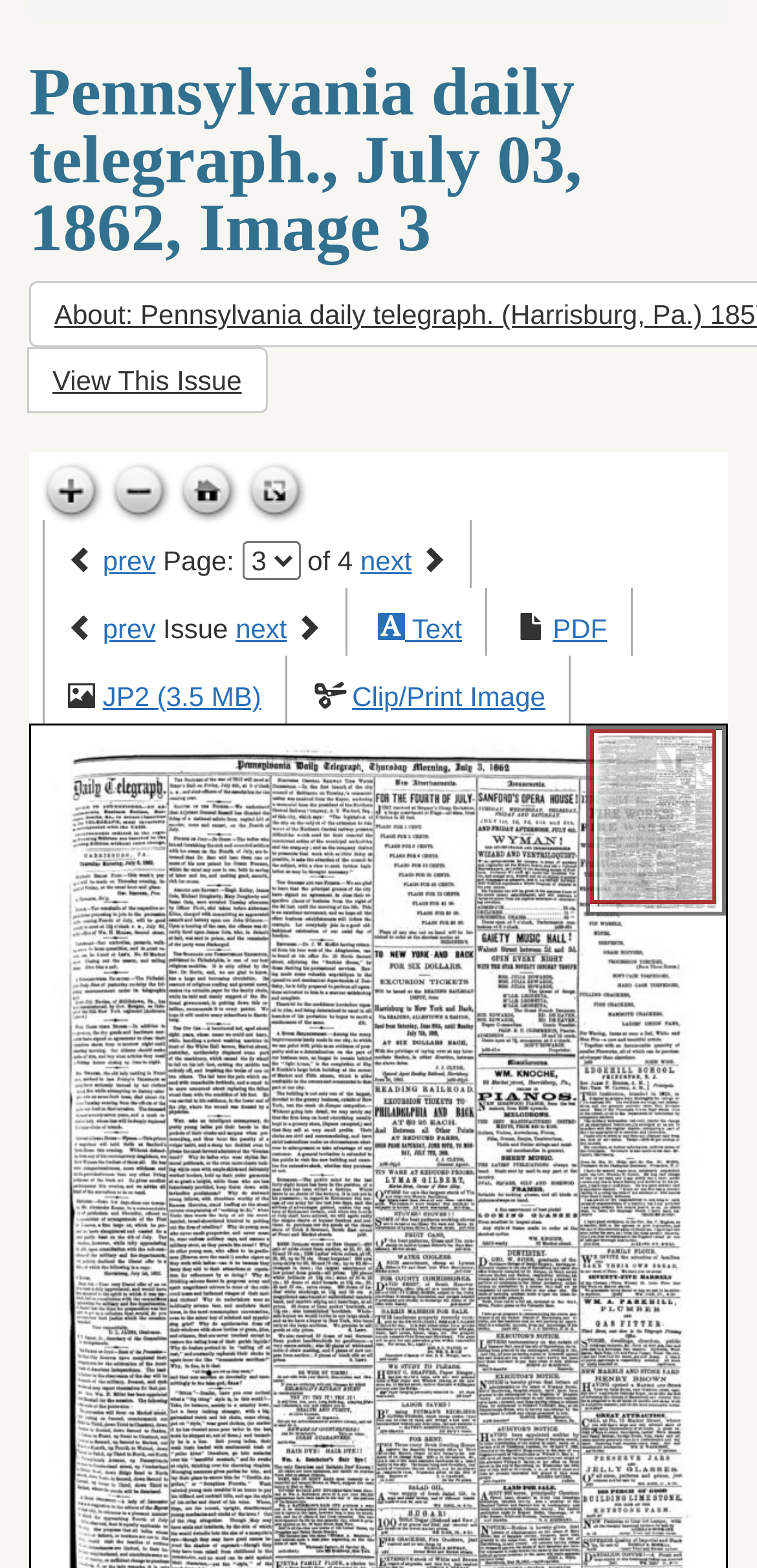Locate the bounding box coordinates for the element described below: "Clip/Print Image". The coordinates must be four float values between 0 and 1, formatted as [left, top, right, bottom].

[0.465, 0.434, 0.72, 0.454]